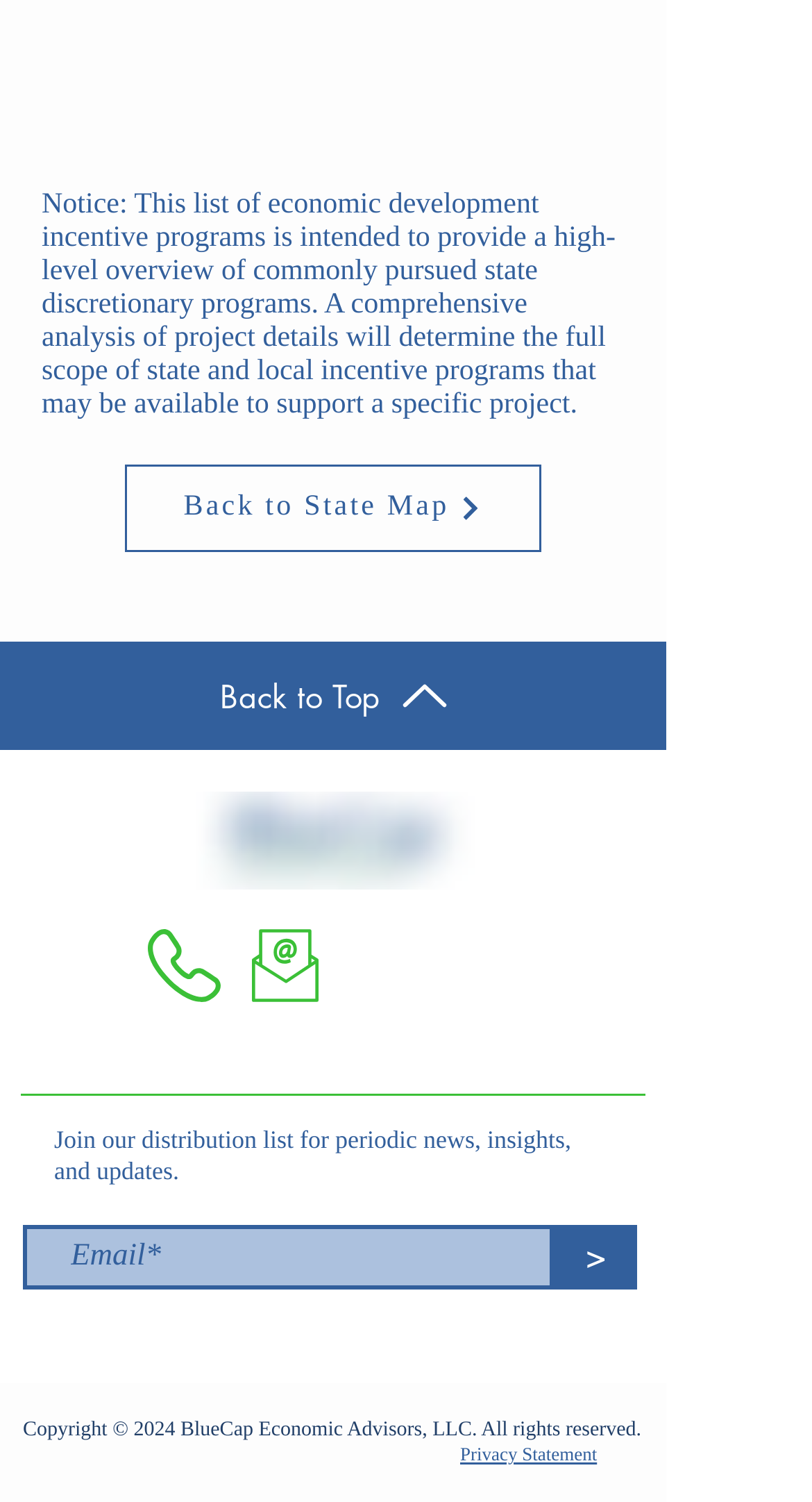Locate the bounding box coordinates of the element's region that should be clicked to carry out the following instruction: "Subscribe to the distribution list". The coordinates need to be four float numbers between 0 and 1, i.e., [left, top, right, bottom].

[0.028, 0.816, 0.682, 0.859]